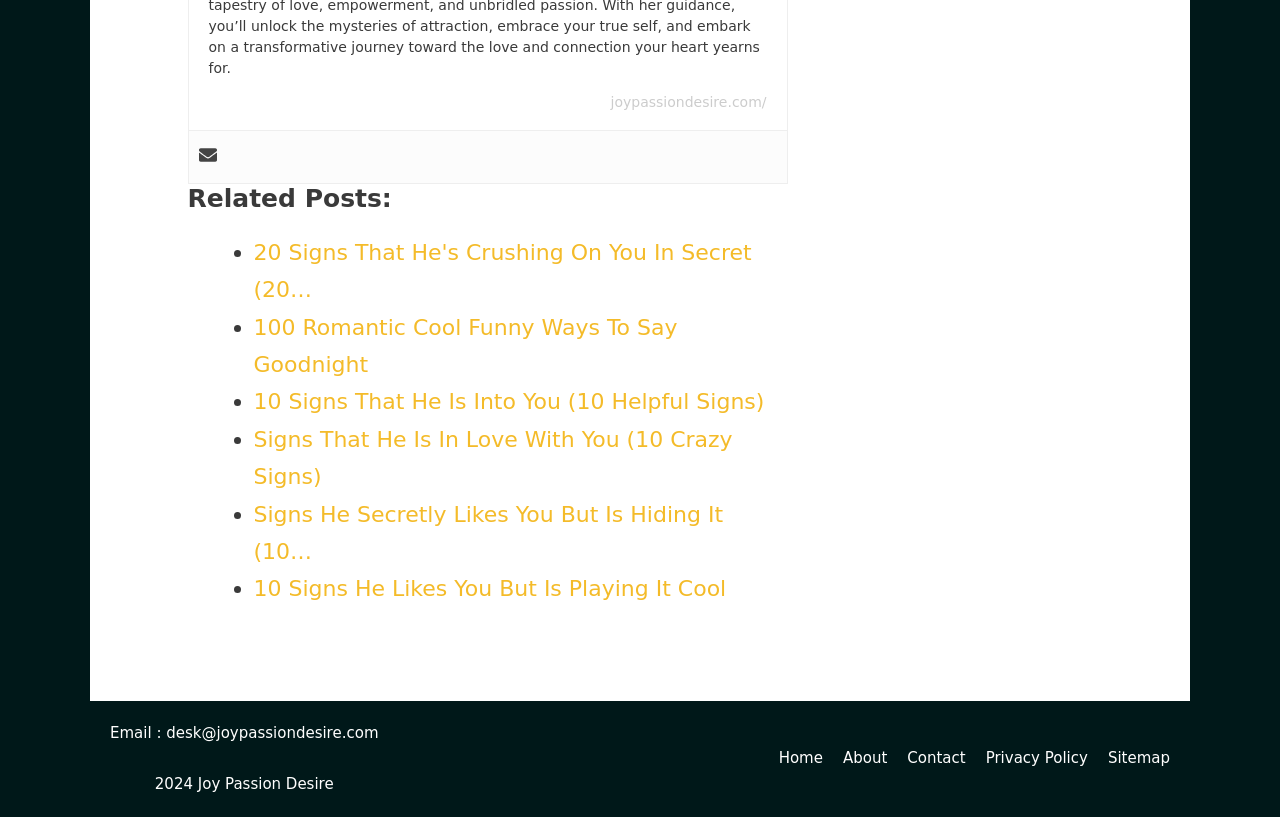Locate the bounding box coordinates of the region to be clicked to comply with the following instruction: "read the article about signs he is into you". The coordinates must be four float numbers between 0 and 1, in the form [left, top, right, bottom].

[0.198, 0.477, 0.597, 0.507]